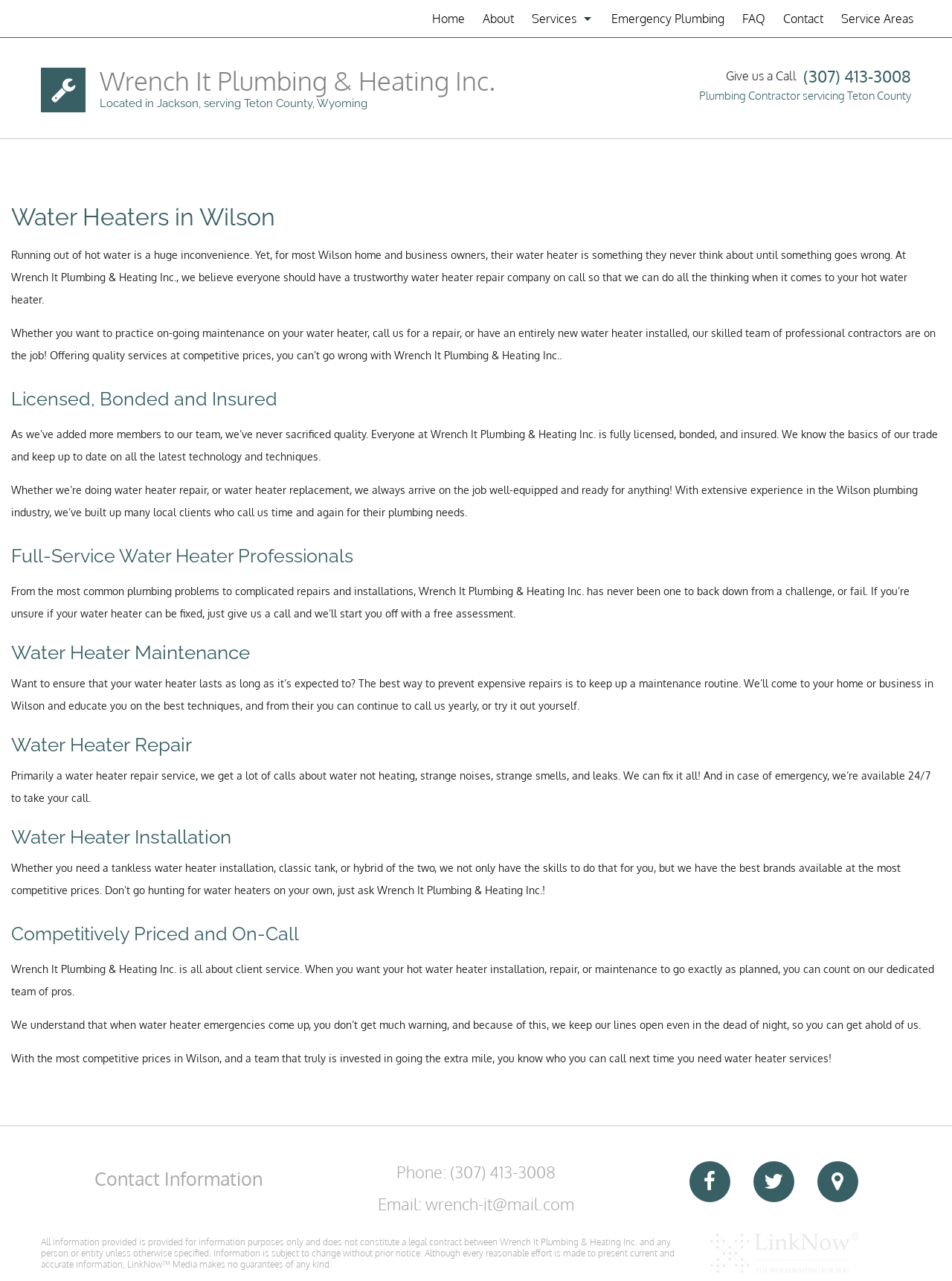Determine the bounding box coordinates of the target area to click to execute the following instruction: "Click on the 'Water Heaters' link."

[0.549, 0.146, 0.633, 0.175]